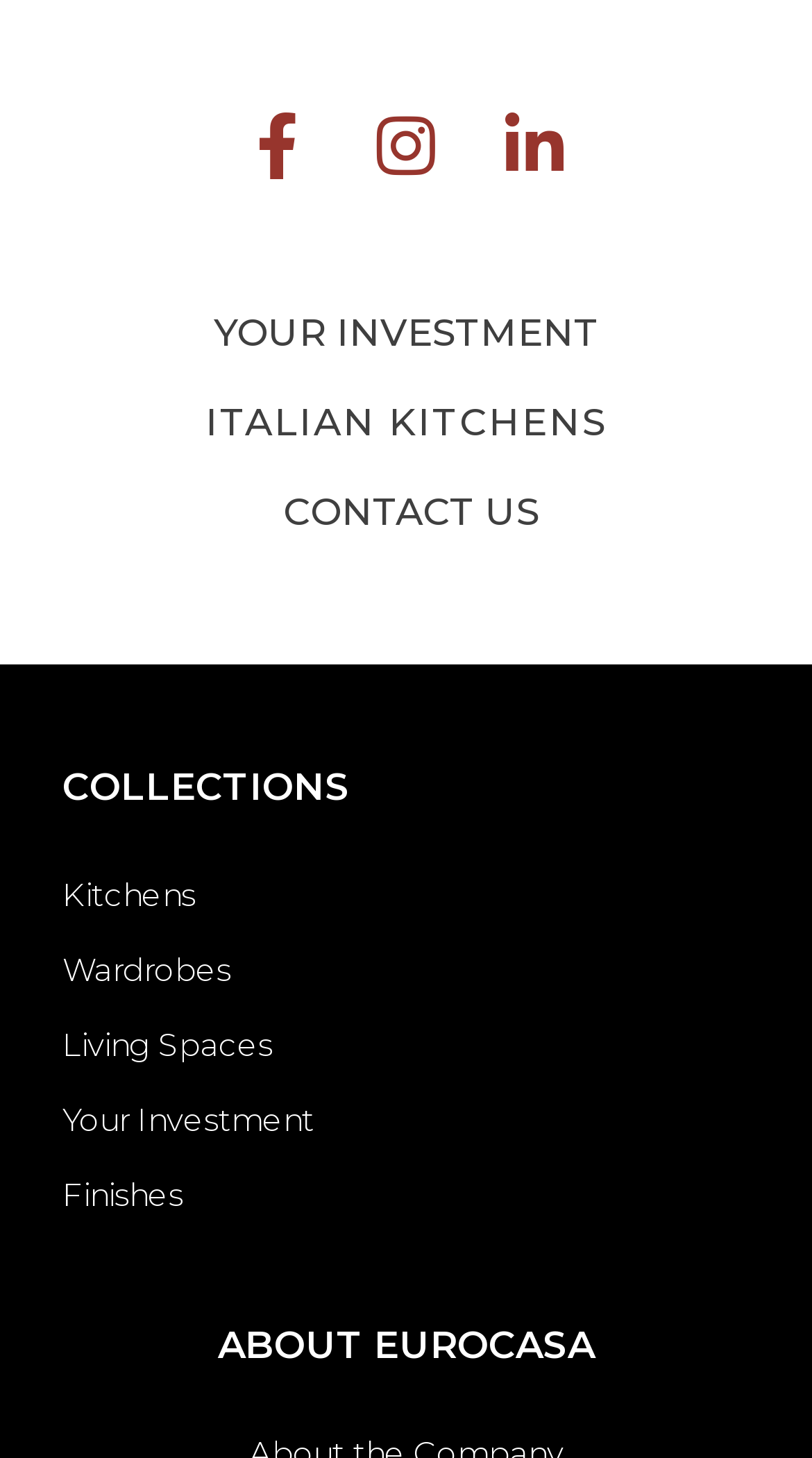Determine the bounding box coordinates of the section to be clicked to follow the instruction: "Contact Us". The coordinates should be given as four float numbers between 0 and 1, formatted as [left, top, right, bottom].

[0.349, 0.336, 0.664, 0.368]